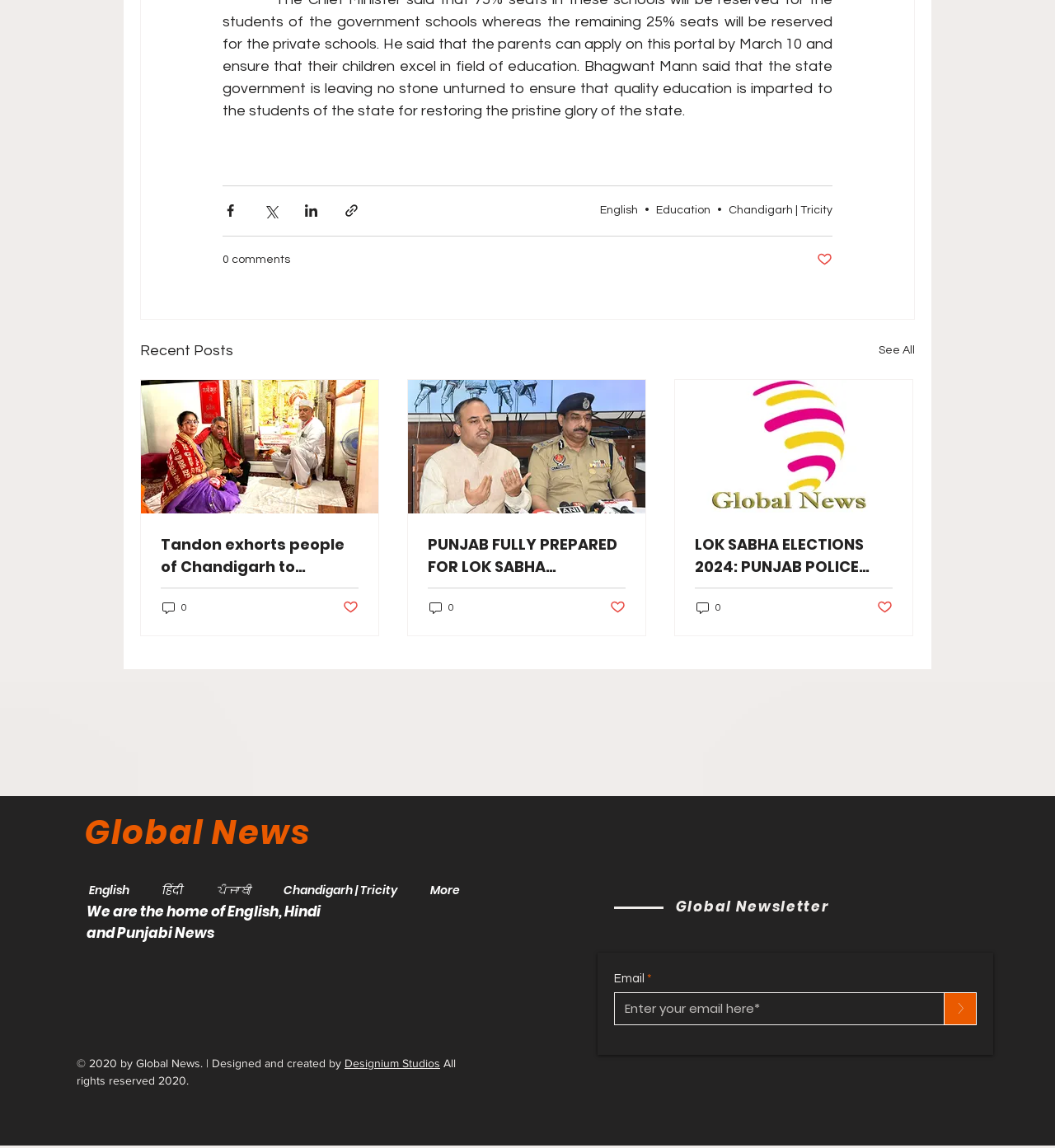Using the element description: "English", determine the bounding box coordinates for the specified UI element. The coordinates should be four float numbers between 0 and 1, [left, top, right, bottom].

[0.073, 0.757, 0.142, 0.793]